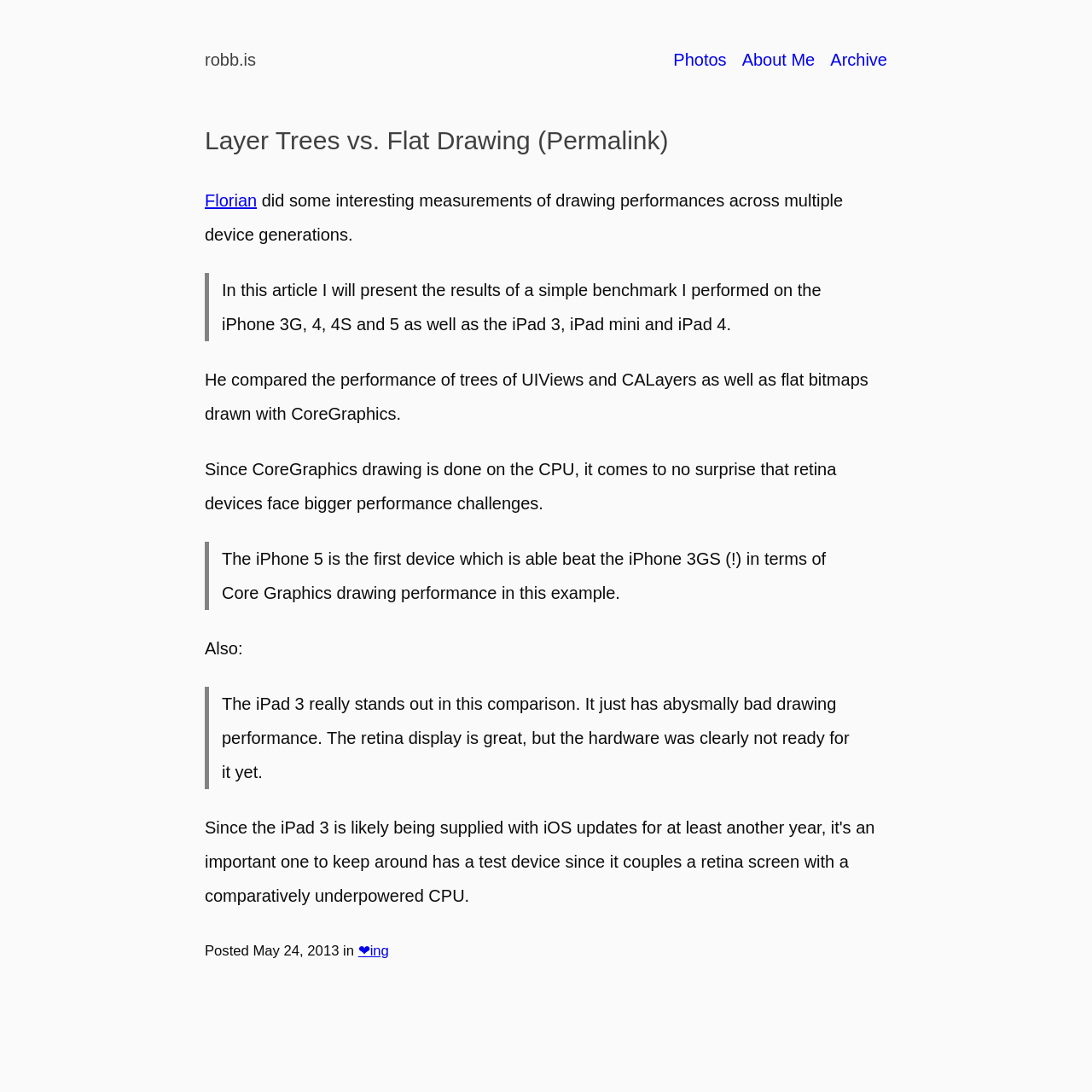What is the performance challenge faced by retina devices?
Answer the question with as much detail as possible.

The performance challenge faced by retina devices can be determined by reading the article, which states that 'Since CoreGraphics drawing is done on the CPU, it comes to no surprise that retina devices face bigger performance challenges'.